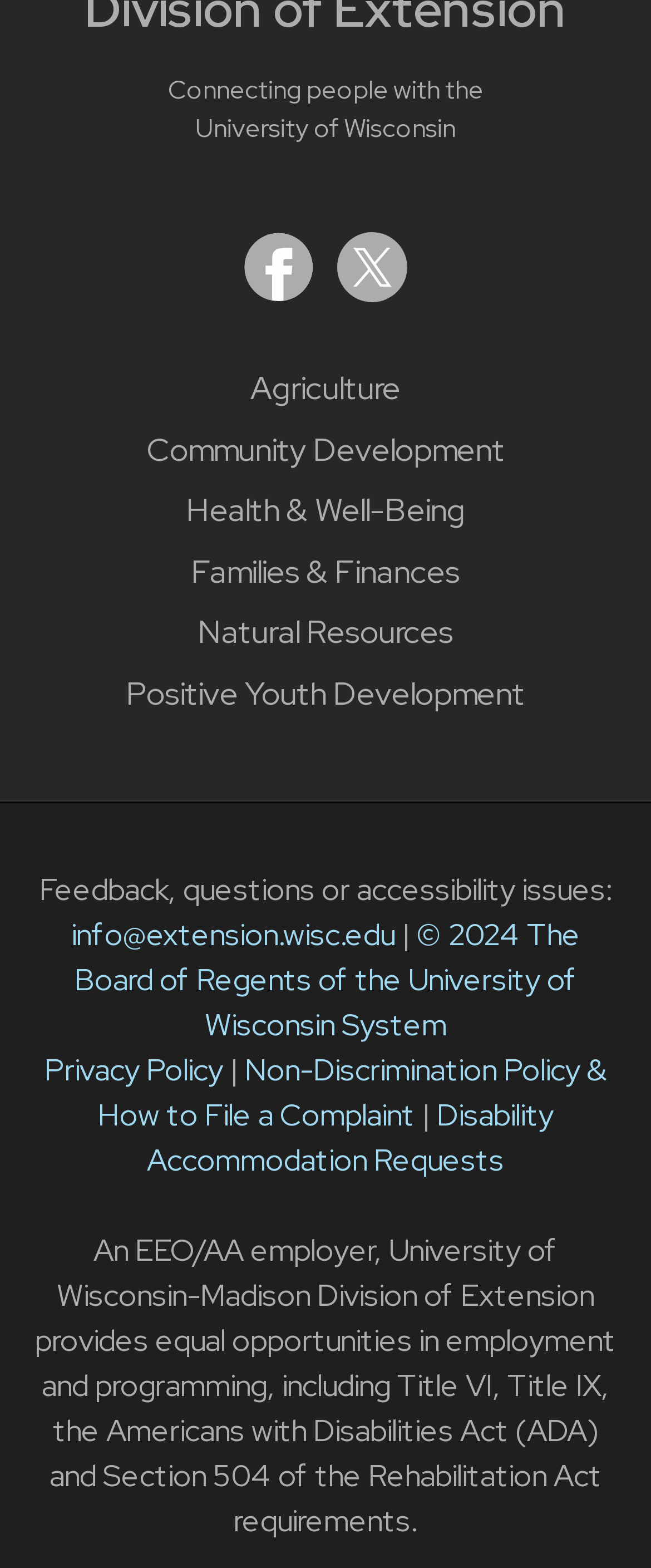Please determine the bounding box coordinates of the element's region to click in order to carry out the following instruction: "Learn about Agriculture". The coordinates should be four float numbers between 0 and 1, i.e., [left, top, right, bottom].

[0.385, 0.235, 0.615, 0.261]